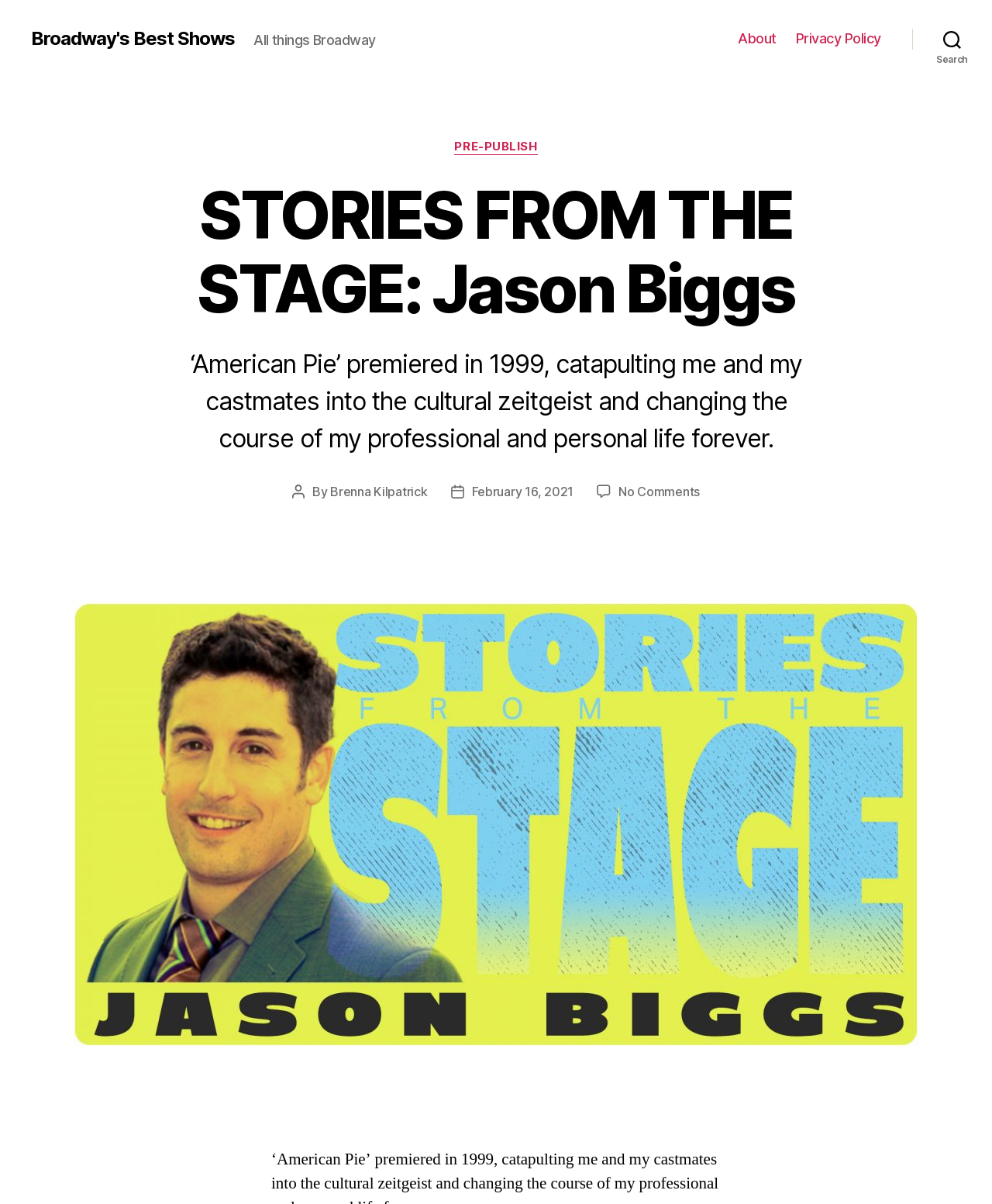What is the name of the Broadway show mentioned?
From the image, provide a succinct answer in one word or a short phrase.

American Pie